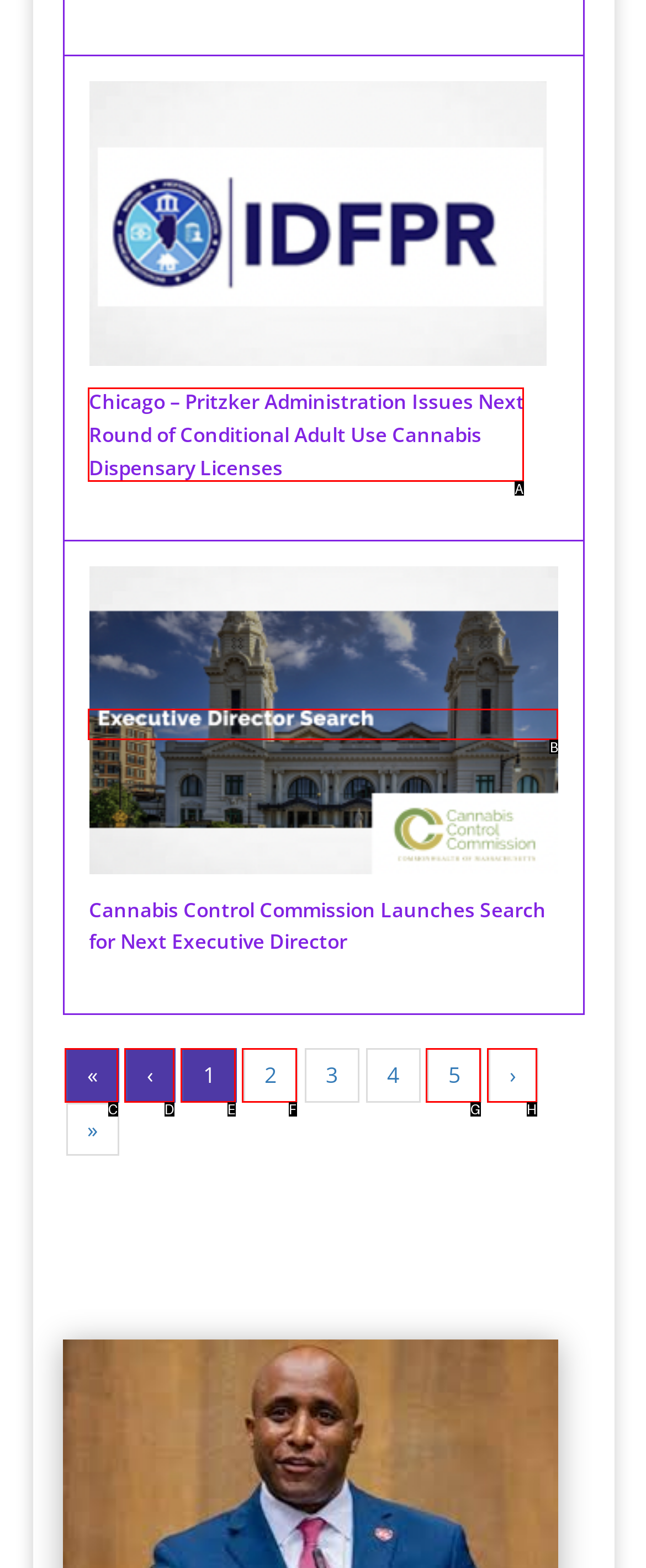Tell me which UI element to click to fulfill the given task: Read about Cannabis Control Commission Launches Search for Next Executive Director. Respond with the letter of the correct option directly.

B